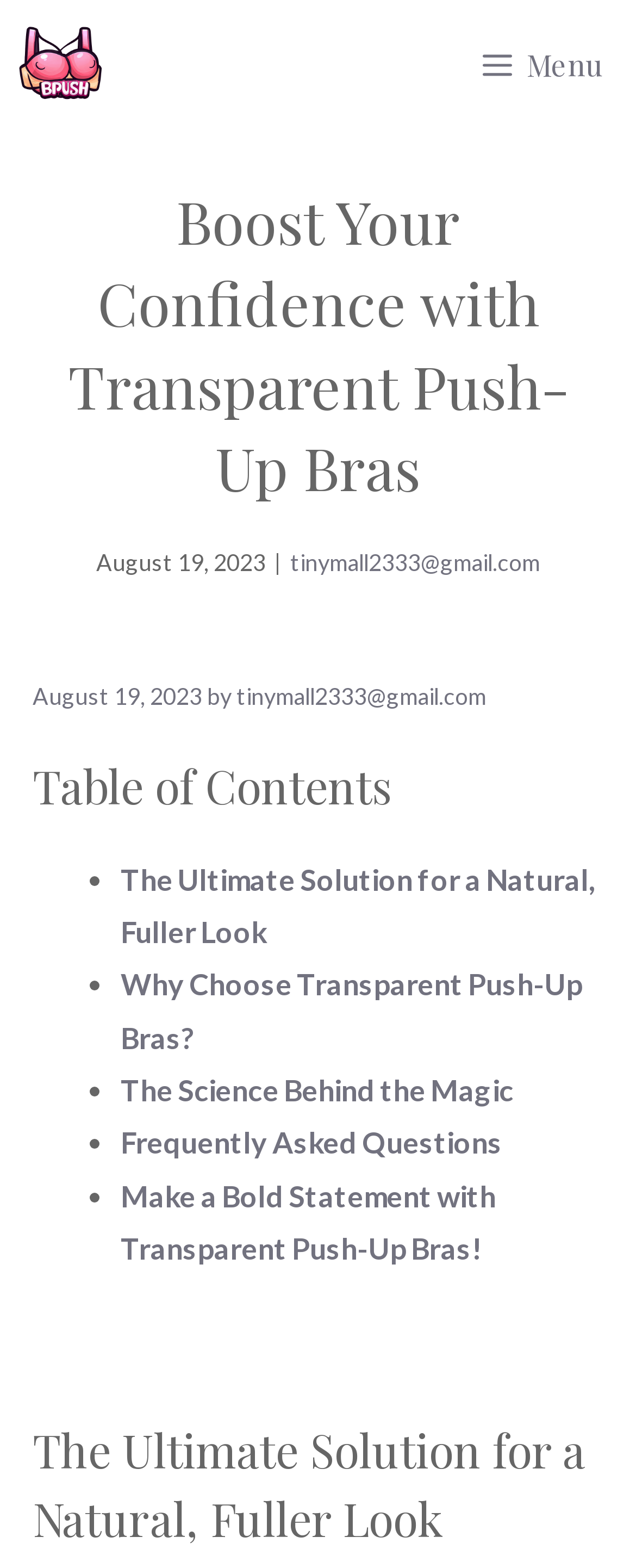Use a single word or phrase to respond to the question:
Is the menu button expanded?

False